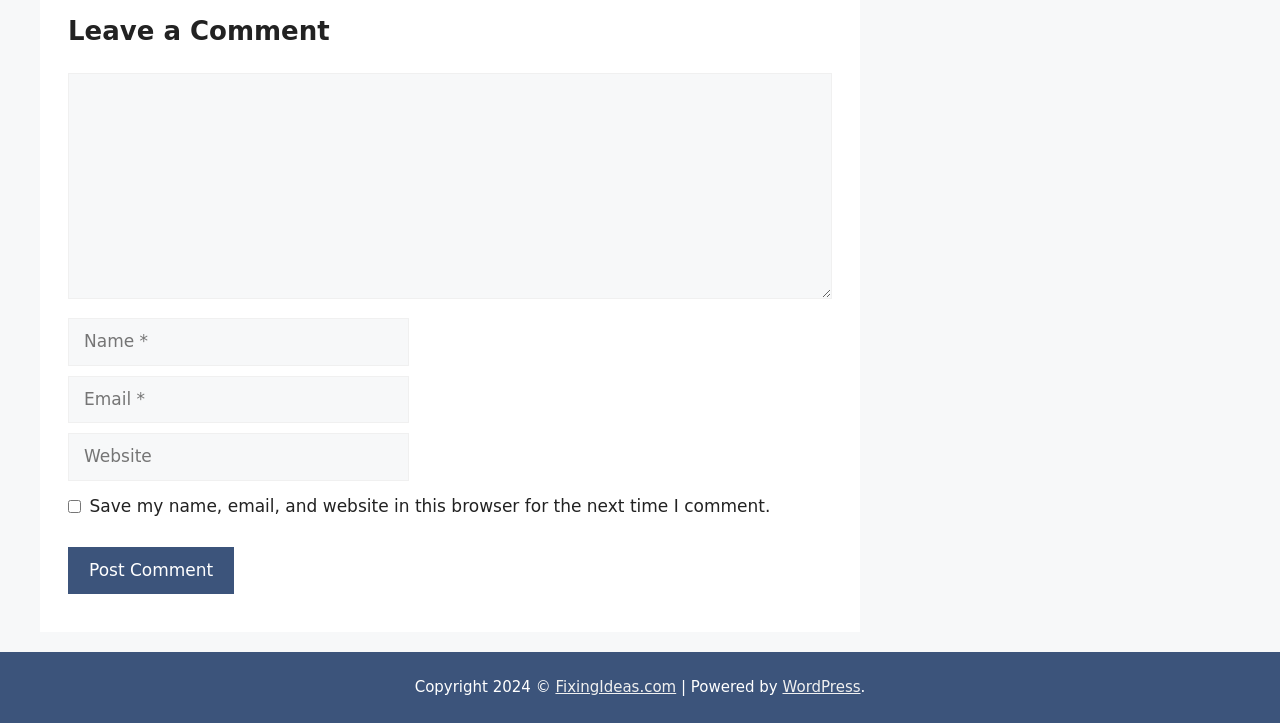Please examine the image and answer the question with a detailed explanation:
What is the name of the website?

The name of the website is FixingIdeas.com, as indicated by the link at the bottom of the webpage, which is part of the copyright information.